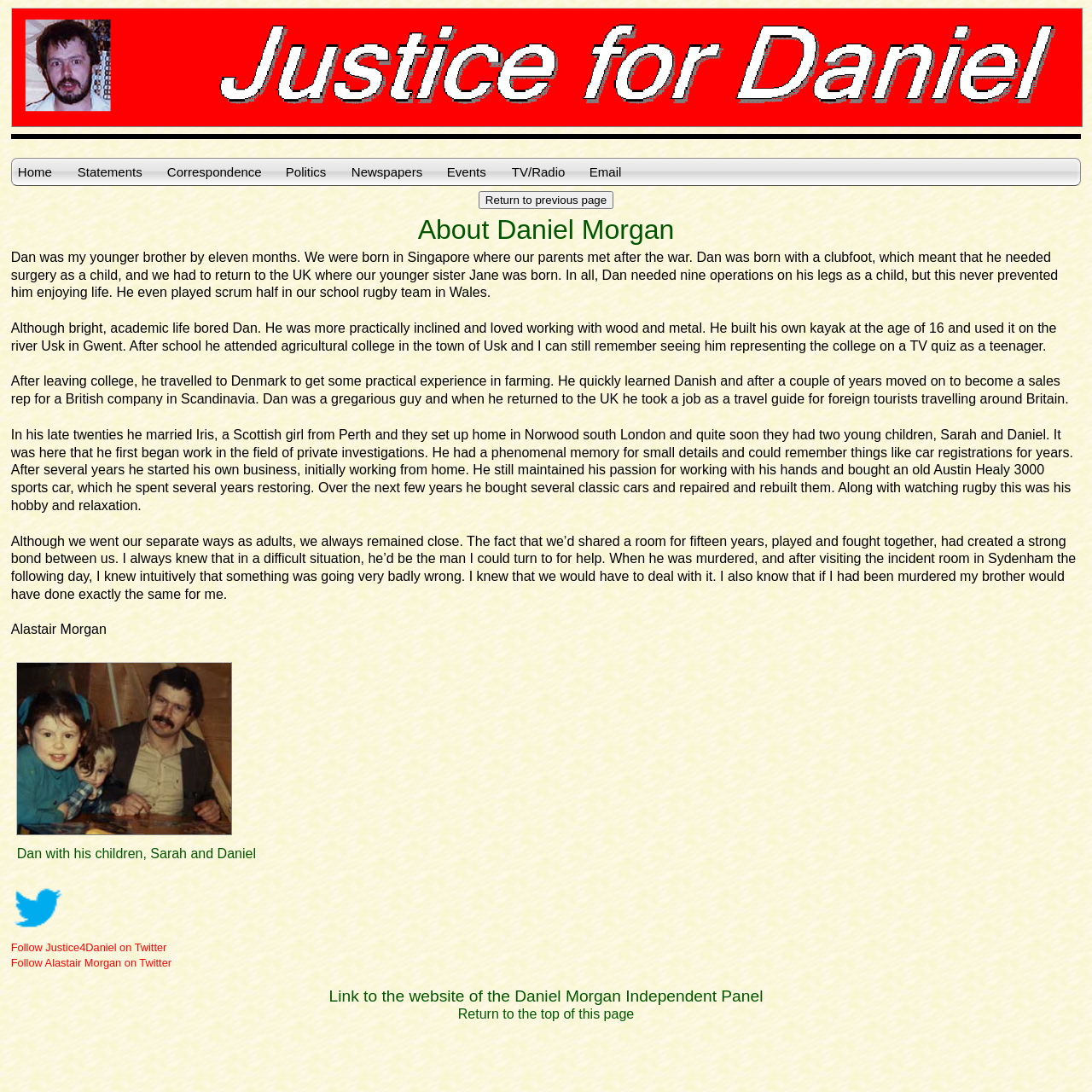Please determine the bounding box coordinates of the element's region to click in order to carry out the following instruction: "Return to previous page". The coordinates should be four float numbers between 0 and 1, i.e., [left, top, right, bottom].

[0.438, 0.175, 0.562, 0.191]